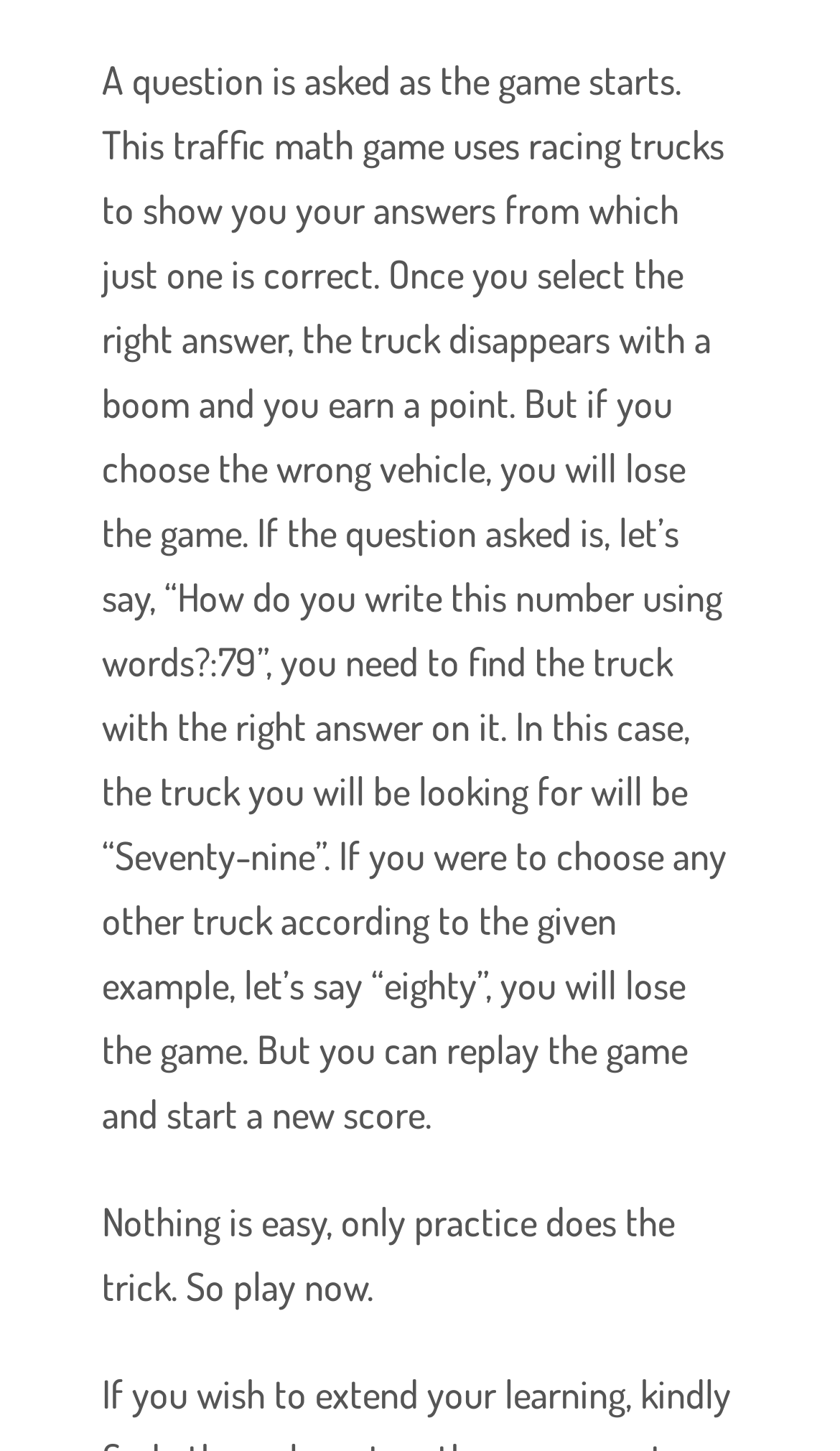Refer to the image and provide an in-depth answer to the question:
Are comments allowed on this page?

I can see a static text that says 'Comments are closed.', which indicates that comments are not allowed on this page.